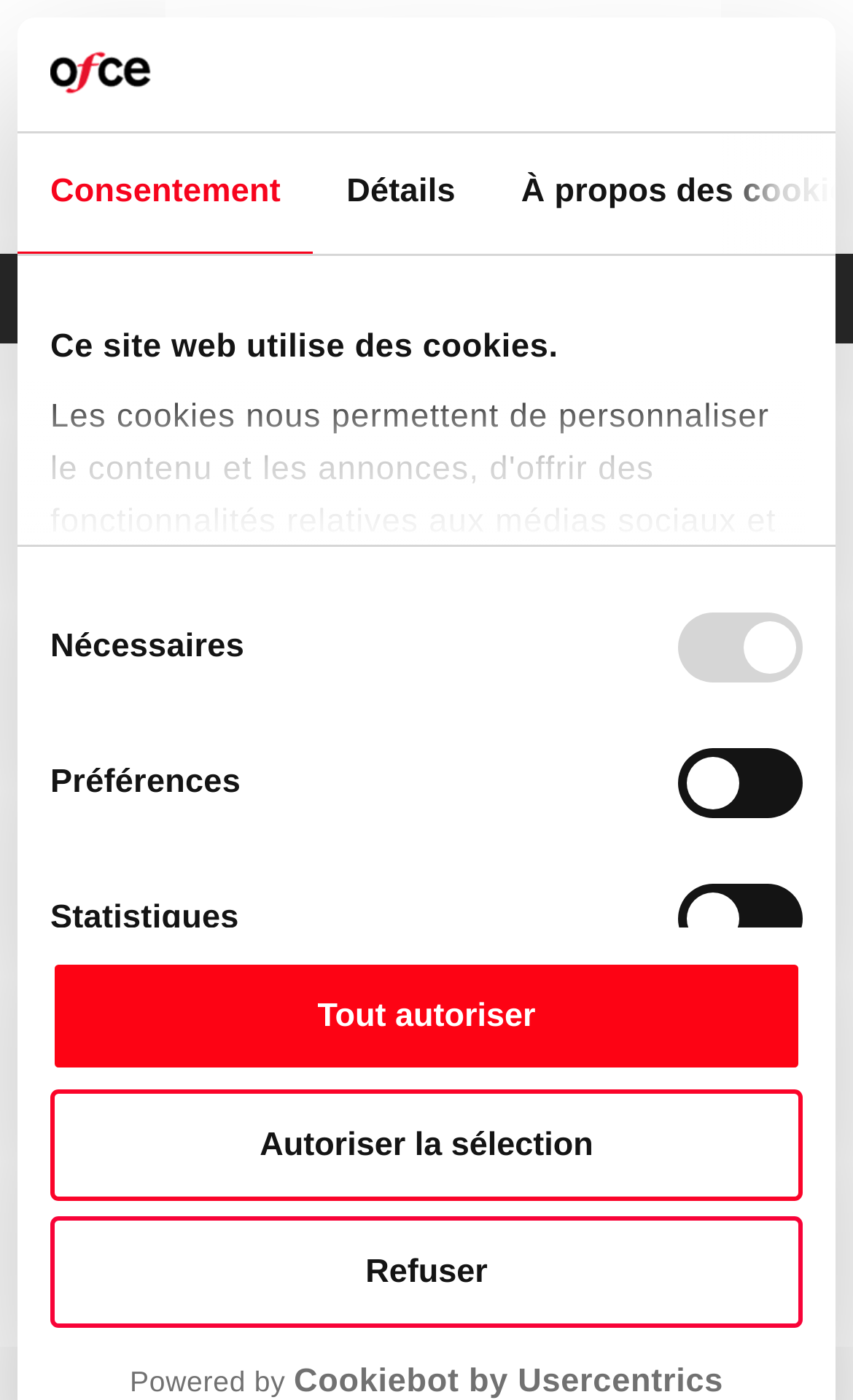Give a one-word or short phrase answer to this question: 
How many buttons are in the 'Consentement' tabpanel?

3